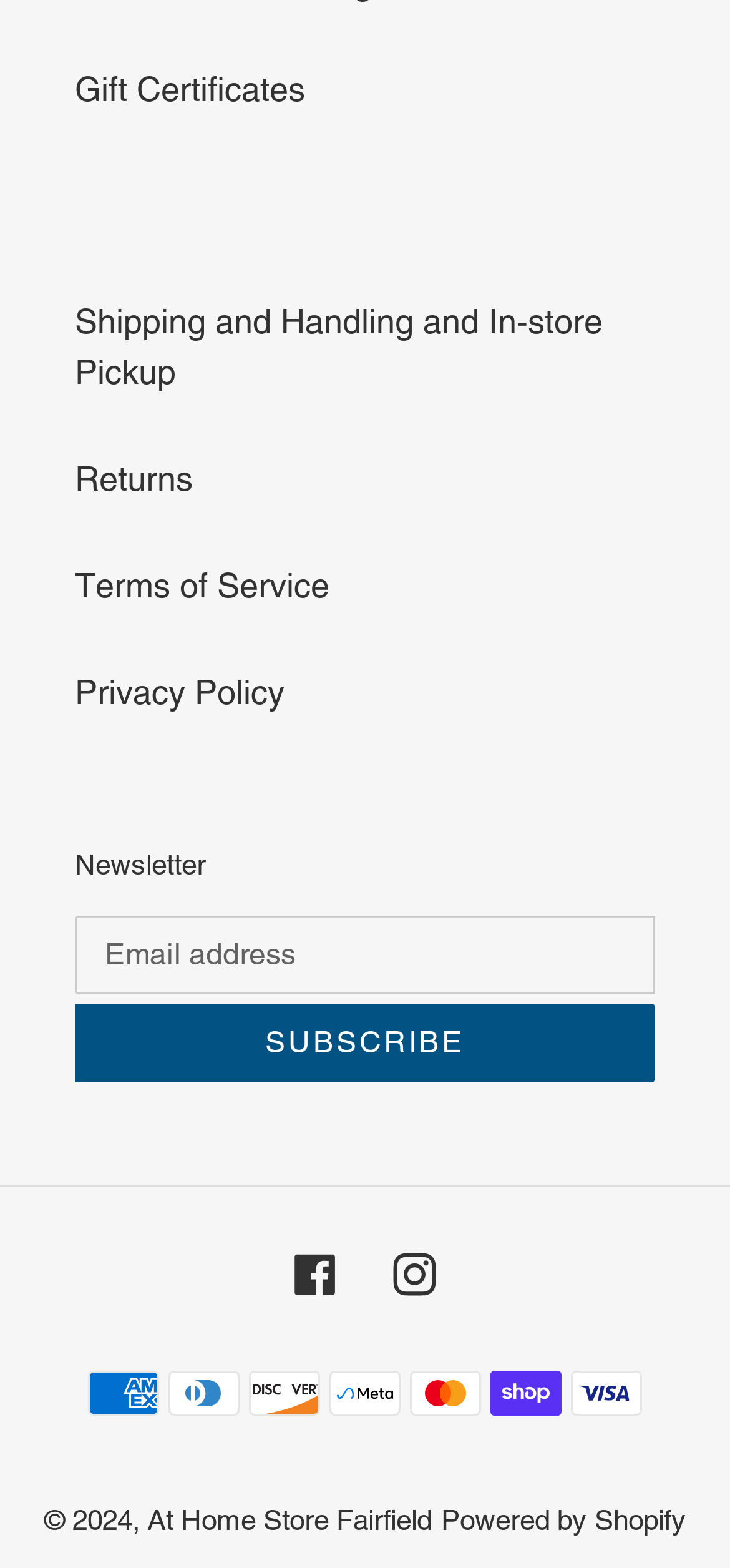Determine the bounding box coordinates for the area that needs to be clicked to fulfill this task: "Follow on Facebook". The coordinates must be given as four float numbers between 0 and 1, i.e., [left, top, right, bottom].

[0.403, 0.795, 0.462, 0.827]